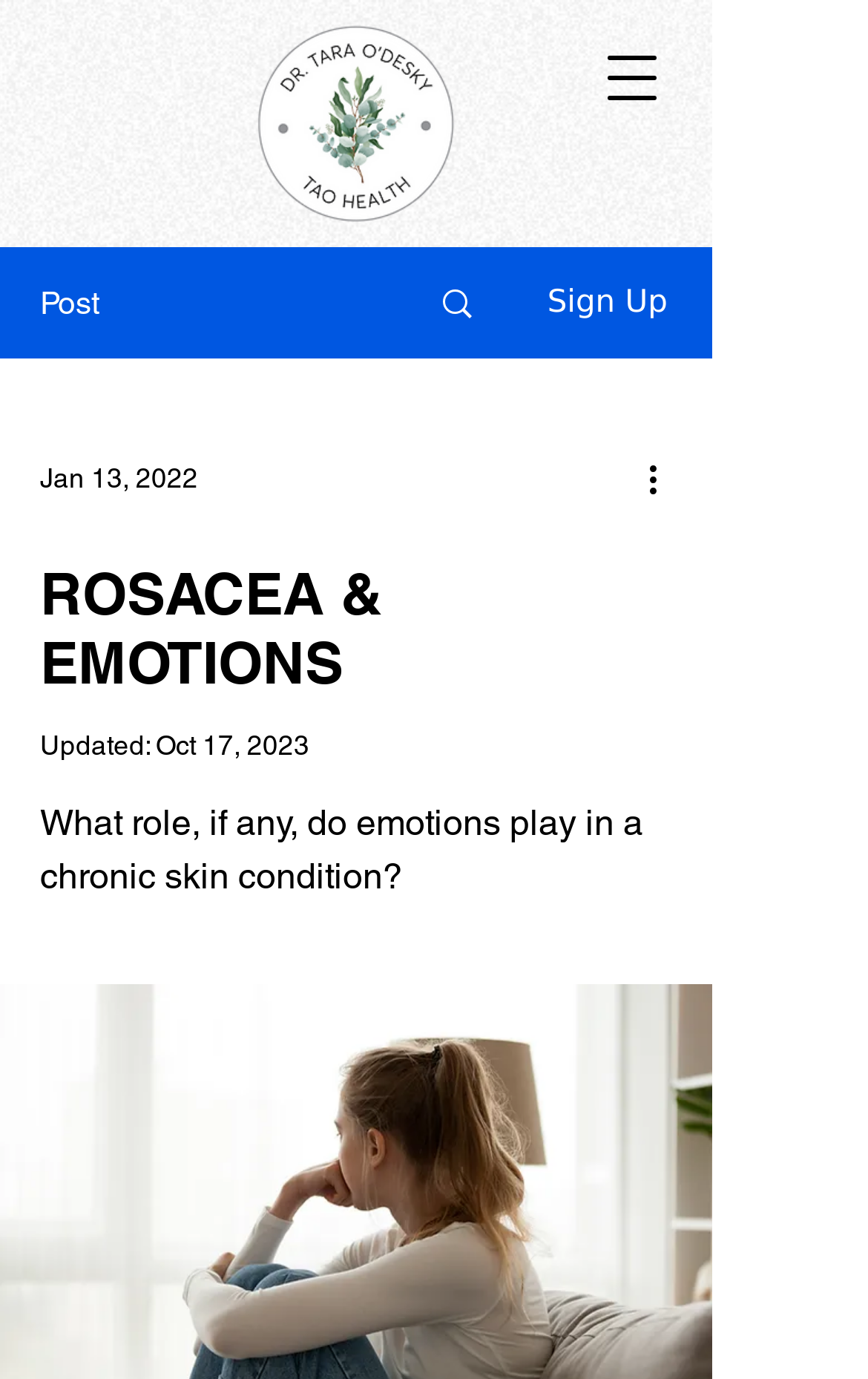Provide the bounding box coordinates, formatted as (top-left x, top-left y, bottom-right x, bottom-right y), with all values being floating point numbers between 0 and 1. Identify the bounding box of the UI element that matches the description: Search

[0.466, 0.181, 0.589, 0.258]